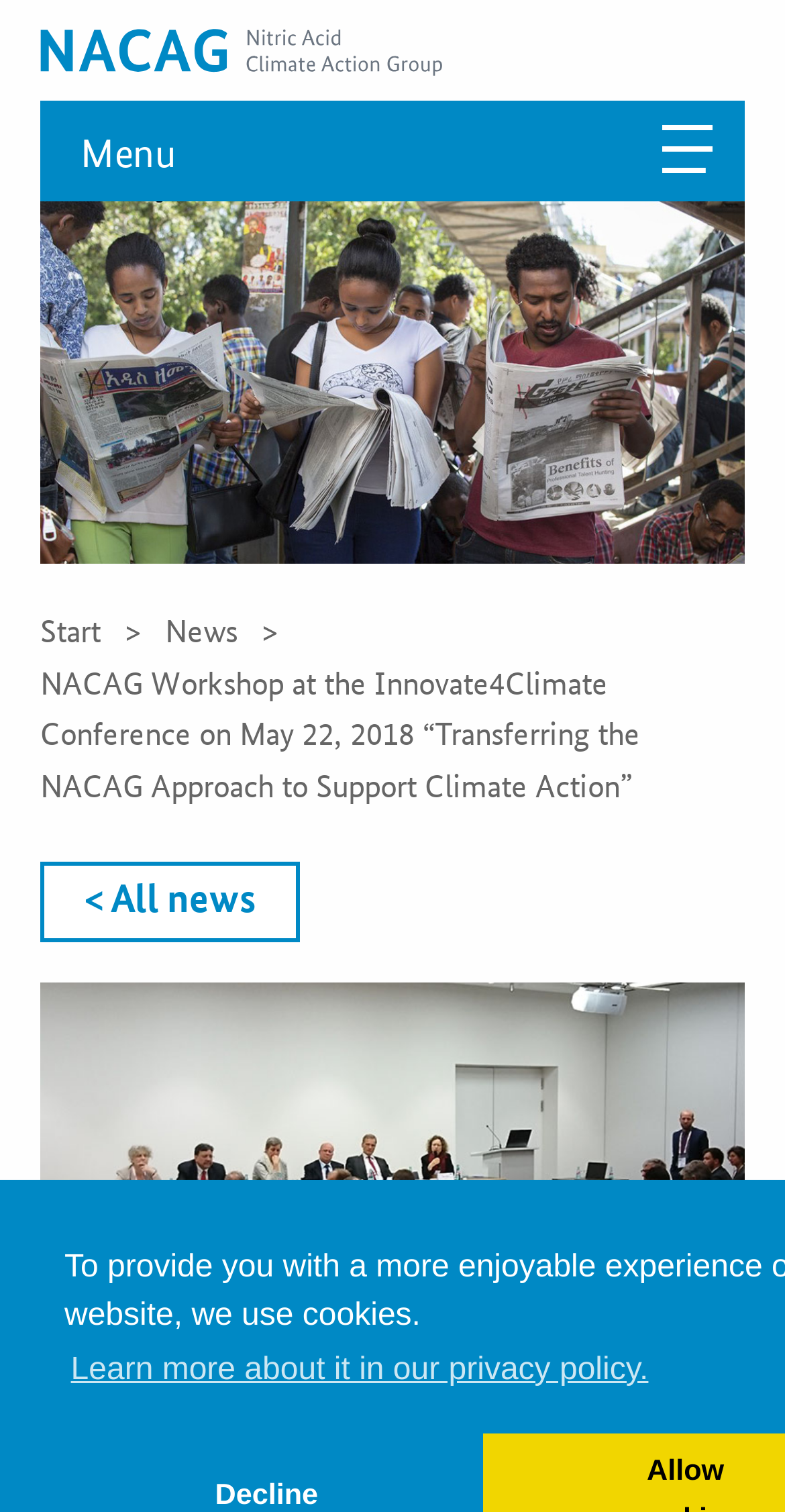Please respond to the question with a concise word or phrase:
What is the date of the news article?

24th May 2018